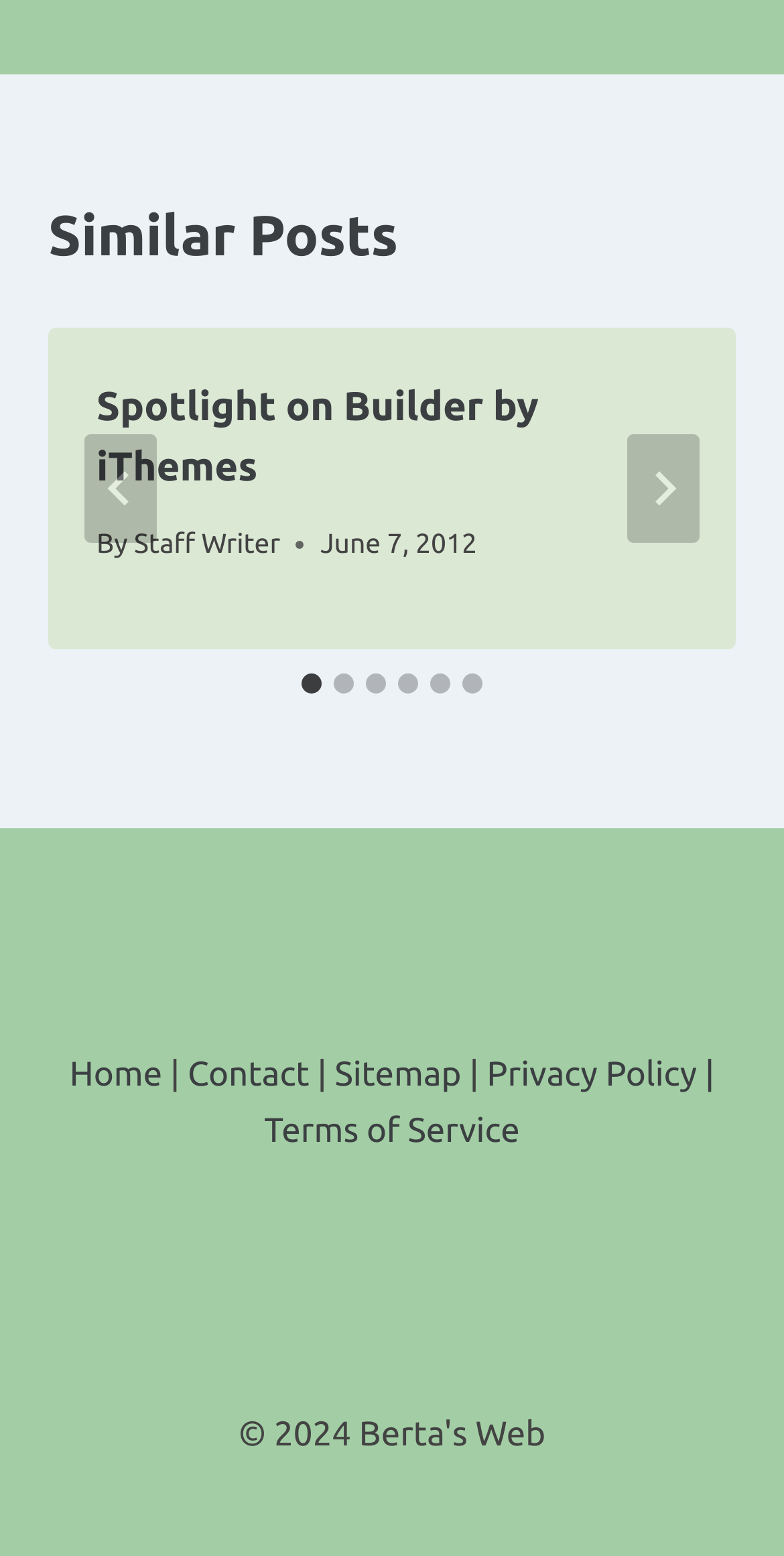Kindly determine the bounding box coordinates for the area that needs to be clicked to execute this instruction: "Contact us".

[0.239, 0.679, 0.395, 0.703]